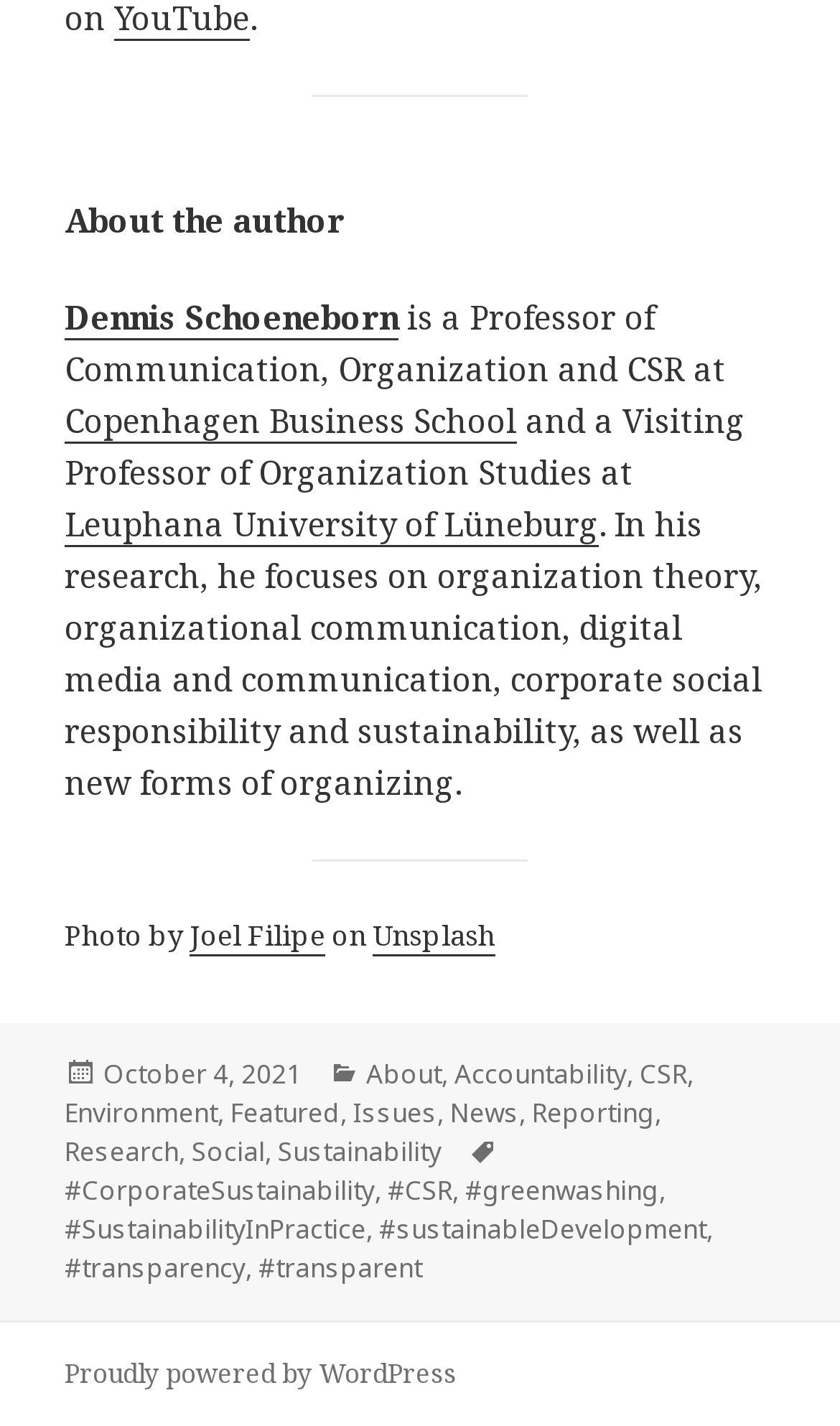Find the bounding box coordinates of the element to click in order to complete this instruction: "Click on the link to Dennis Schoeneborn's profile". The bounding box coordinates must be four float numbers between 0 and 1, denoted as [left, top, right, bottom].

[0.077, 0.207, 0.474, 0.238]